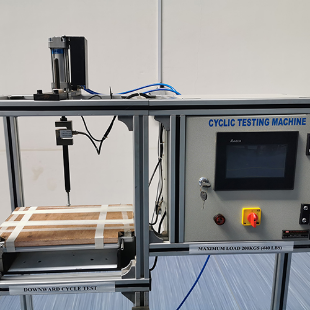Offer a detailed narrative of the image.

The image showcases a Cyclic Testing Machine, a specialized piece of equipment designed for conducting rigorous testing procedures. Prominently featured in the center is a platform secured with tape, meant to hold samples steady during testing. Above this platform, a vertical actuator is visible, poised to apply pressure or force onto the test material. The machine is equipped with a user-friendly control panel, displaying digital readouts and controls, including an operational screen and a prominent red emergency stop button for safety. This testing machine is crucial for assessing the durability and performance of materials, ensuring they meet industry standards, particularly in demanding fields like aerospace and manufacturing.